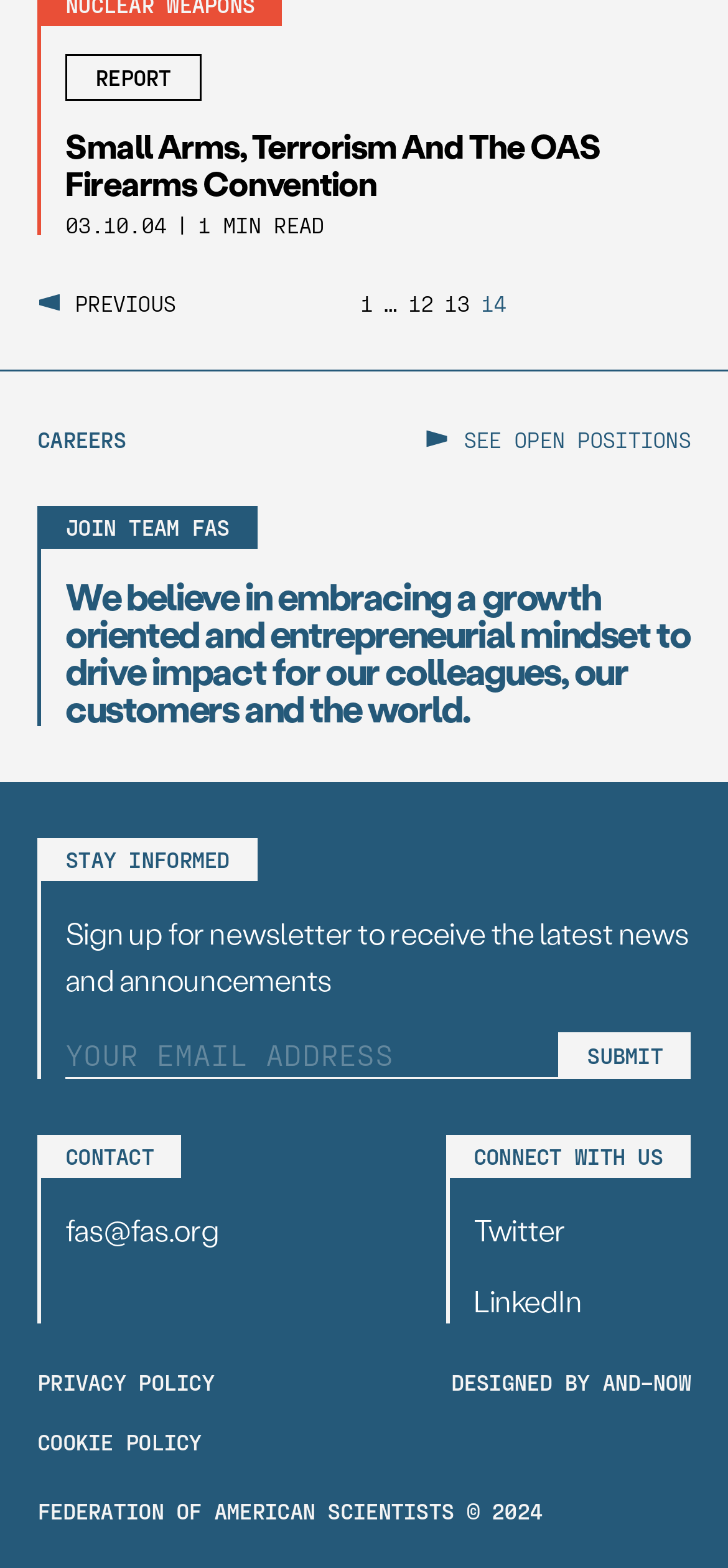Locate the bounding box coordinates of the element's region that should be clicked to carry out the following instruction: "Contact us via fas@fas.org". The coordinates need to be four float numbers between 0 and 1, i.e., [left, top, right, bottom].

[0.09, 0.771, 0.301, 0.796]